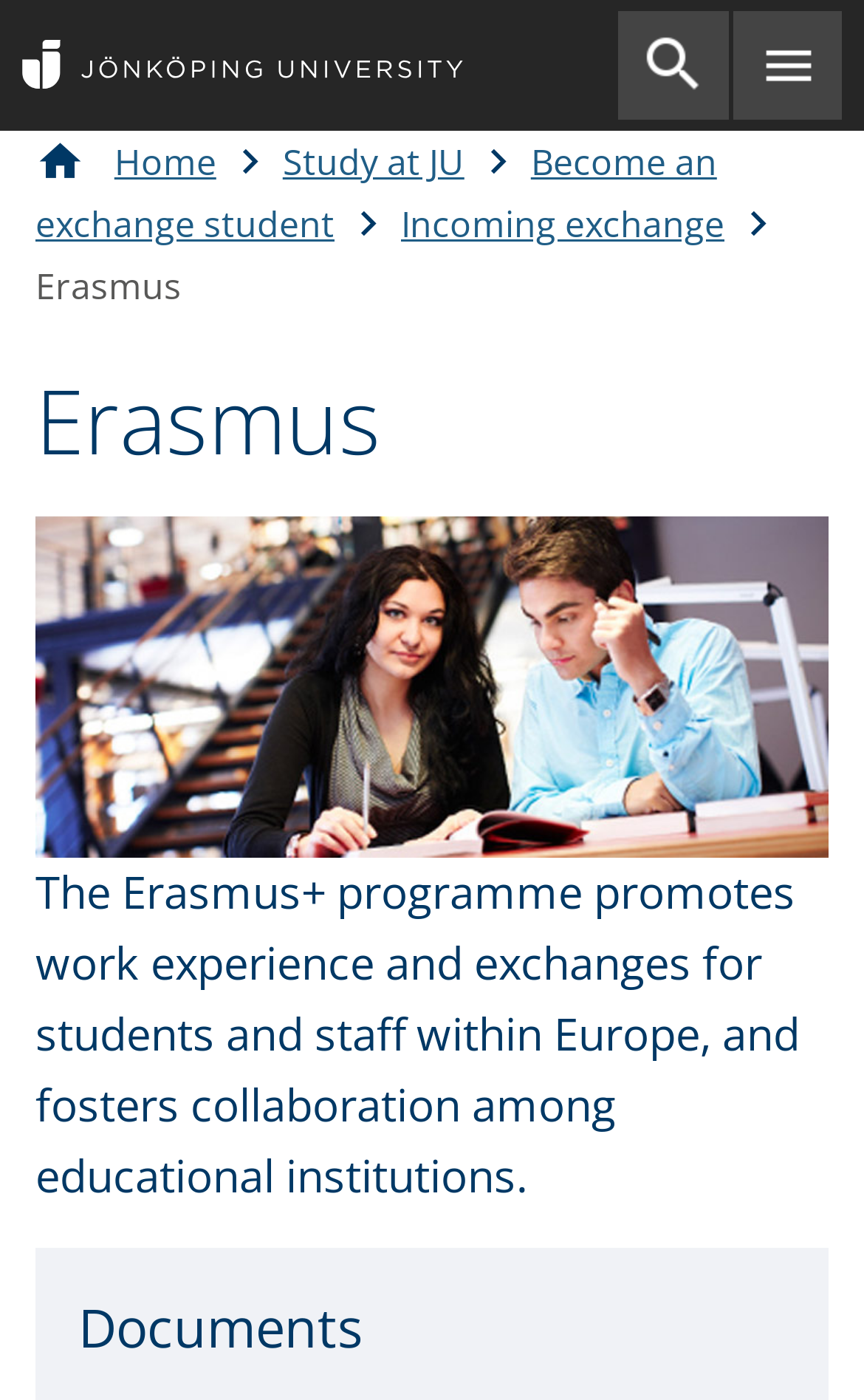What is the topic of the section below the 'Erasmus' heading?
Please look at the screenshot and answer using one word or phrase.

Documents